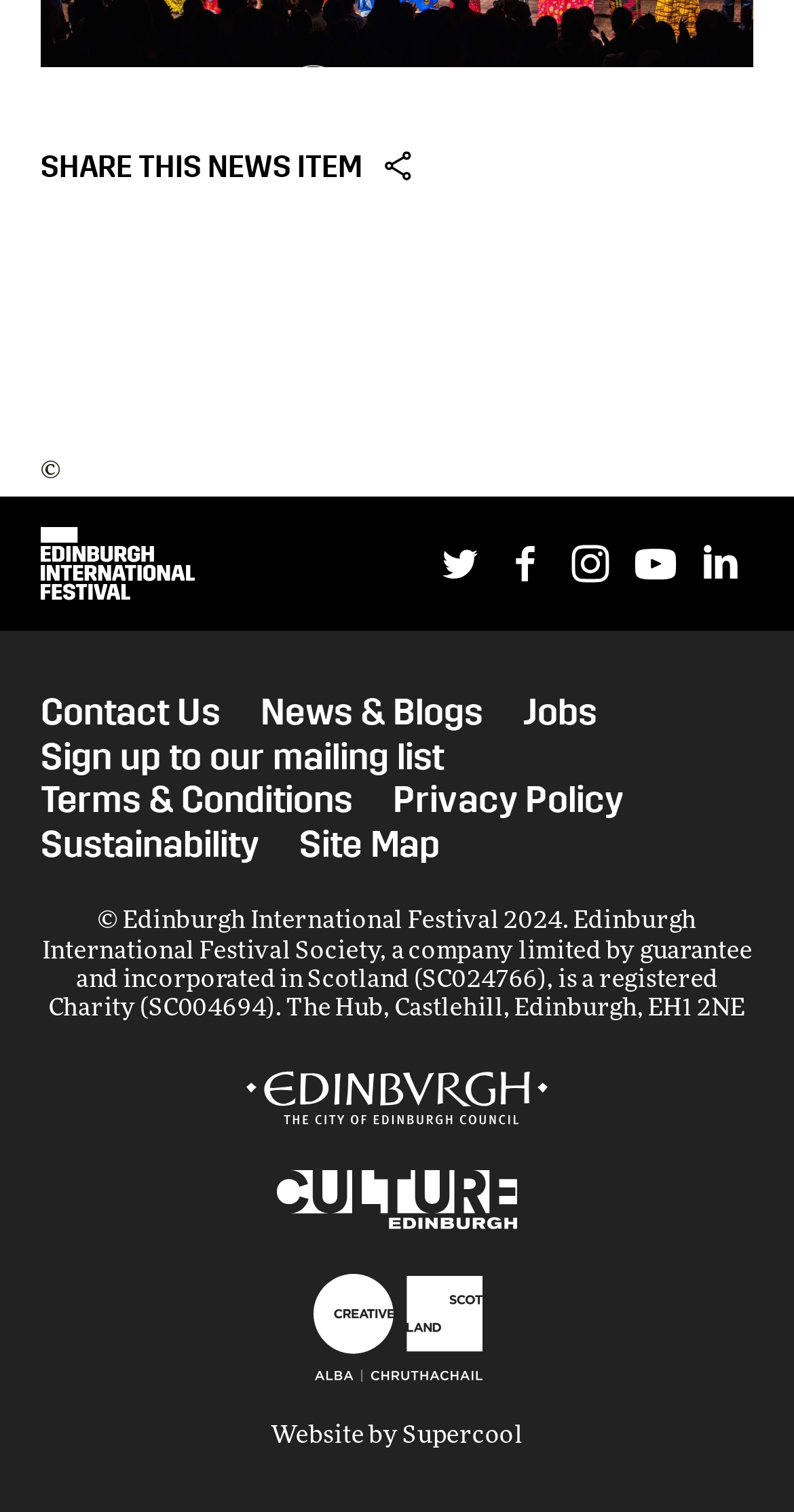Identify the bounding box coordinates of the region that needs to be clicked to carry out this instruction: "Visit Edinburgh International Festival". Provide these coordinates as four float numbers ranging from 0 to 1, i.e., [left, top, right, bottom].

[0.051, 0.348, 0.246, 0.397]